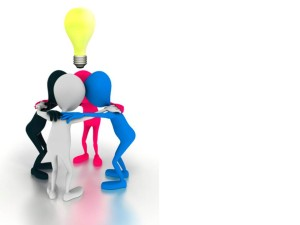Describe all significant details and elements found in the image.

The image depicts a vibrant, stylized illustration of four cartoon-like figures huddled together in a collaborative embrace. Each figure is depicted in a different color: black, pink, blue, and white, symbolizing diversity and teamwork. Above their heads, a glowing yellow light bulb represents a moment of inspiration or a breakthrough idea, highlighting the theme of creativity and engagement. This visual effectively conveys the essence of employee engagement and collaboration in a work environment, suggesting that great ideas often emerge from cooperative efforts and a supportive atmosphere. The background is minimalist, focusing attention on the figures and the bright light bulb, which serves as a focal point of innovation.